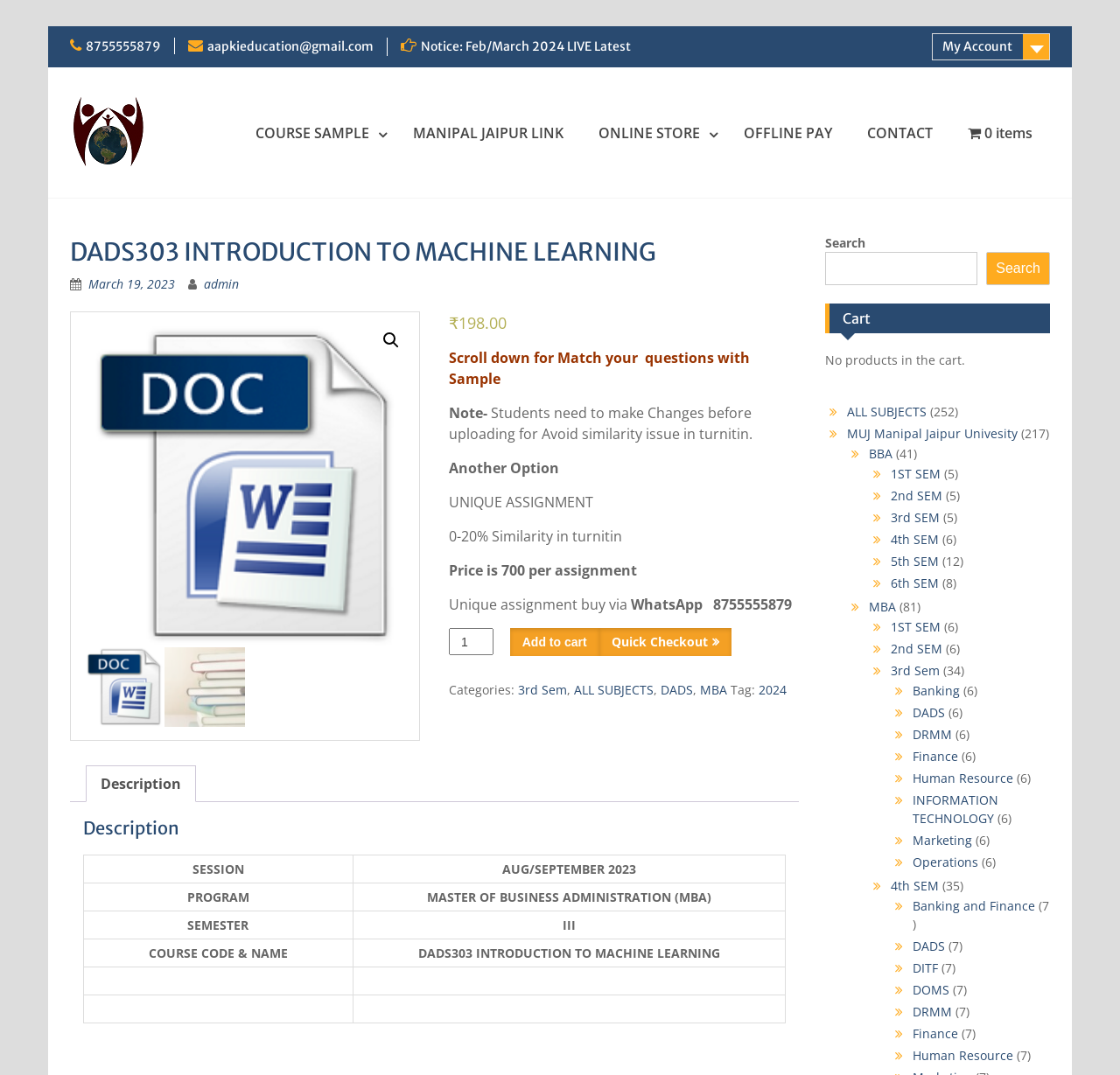What is the course code and name?
Provide an in-depth and detailed explanation in response to the question.

I found the answer by looking at the table in the description section, where it lists the course code and name as 'DADS303 INTRODUCTION TO MACHINE LEARNING'.